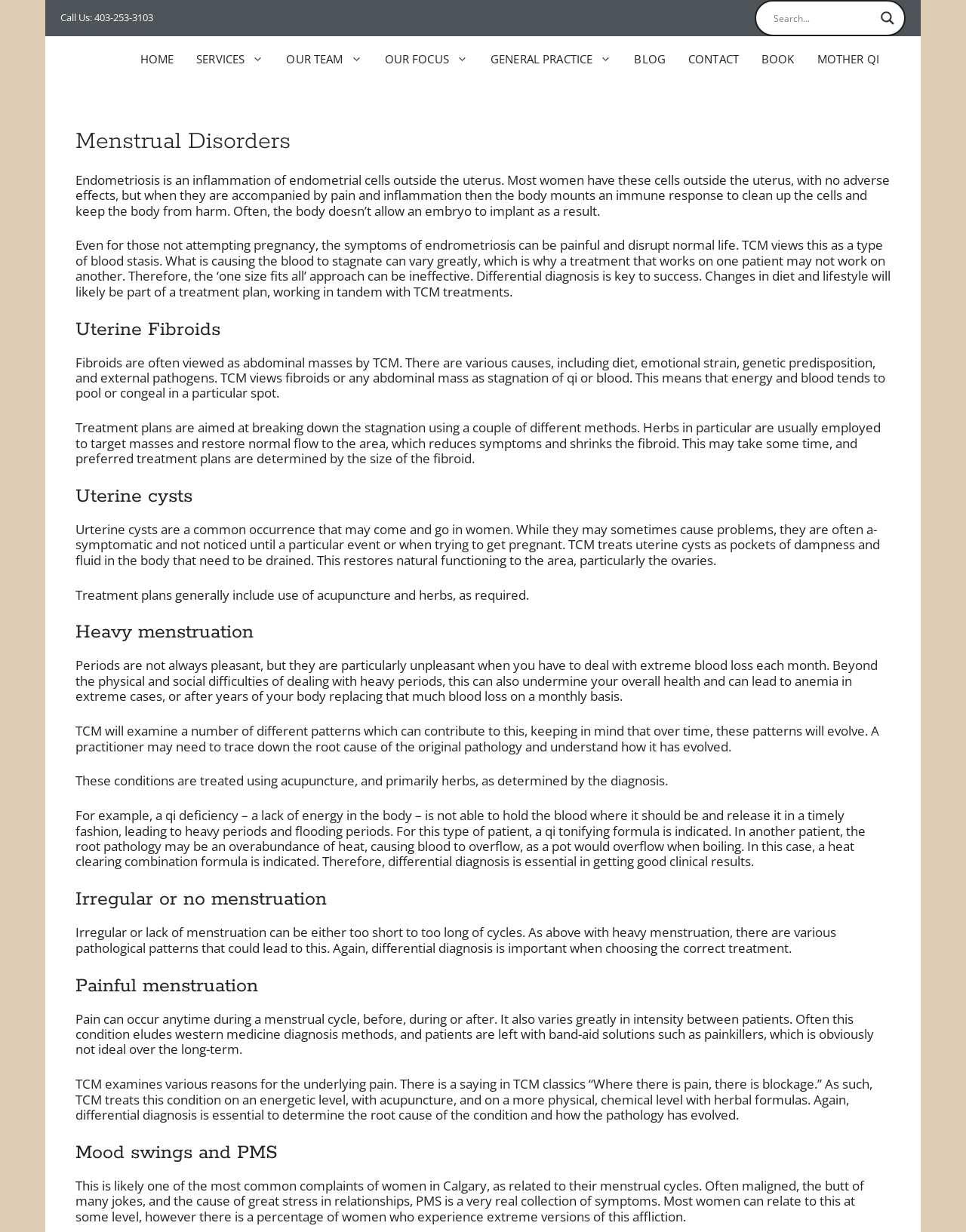Given the description: "aria-label="Search input" name="phrase" placeholder="Search..."", determine the bounding box coordinates of the UI element. The coordinates should be formatted as four float numbers between 0 and 1, [left, top, right, bottom].

[0.801, 0.006, 0.904, 0.023]